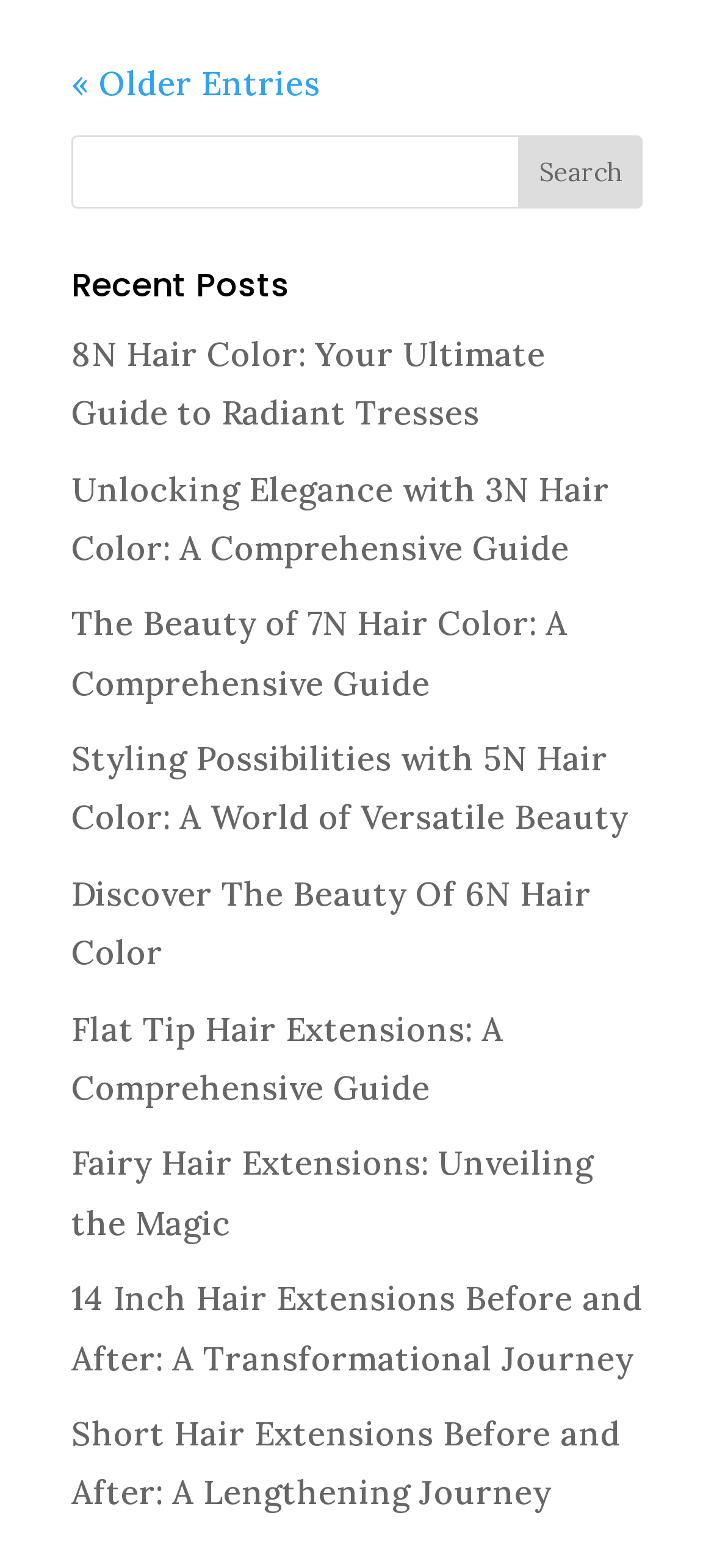Identify the coordinates of the bounding box for the element described below: "« Older Entries". Return the coordinates as four float numbers between 0 and 1: [left, top, right, bottom].

[0.1, 0.04, 0.449, 0.066]